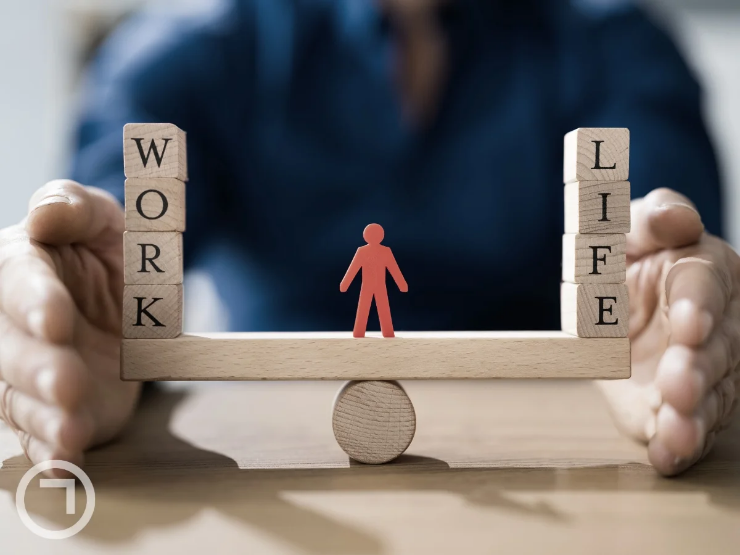What does the red figure in the center represent?
Answer the question with detailed information derived from the image.

According to the caption, the red figure standing at the center of the scale represents the individual who is navigating the balance between work and life.